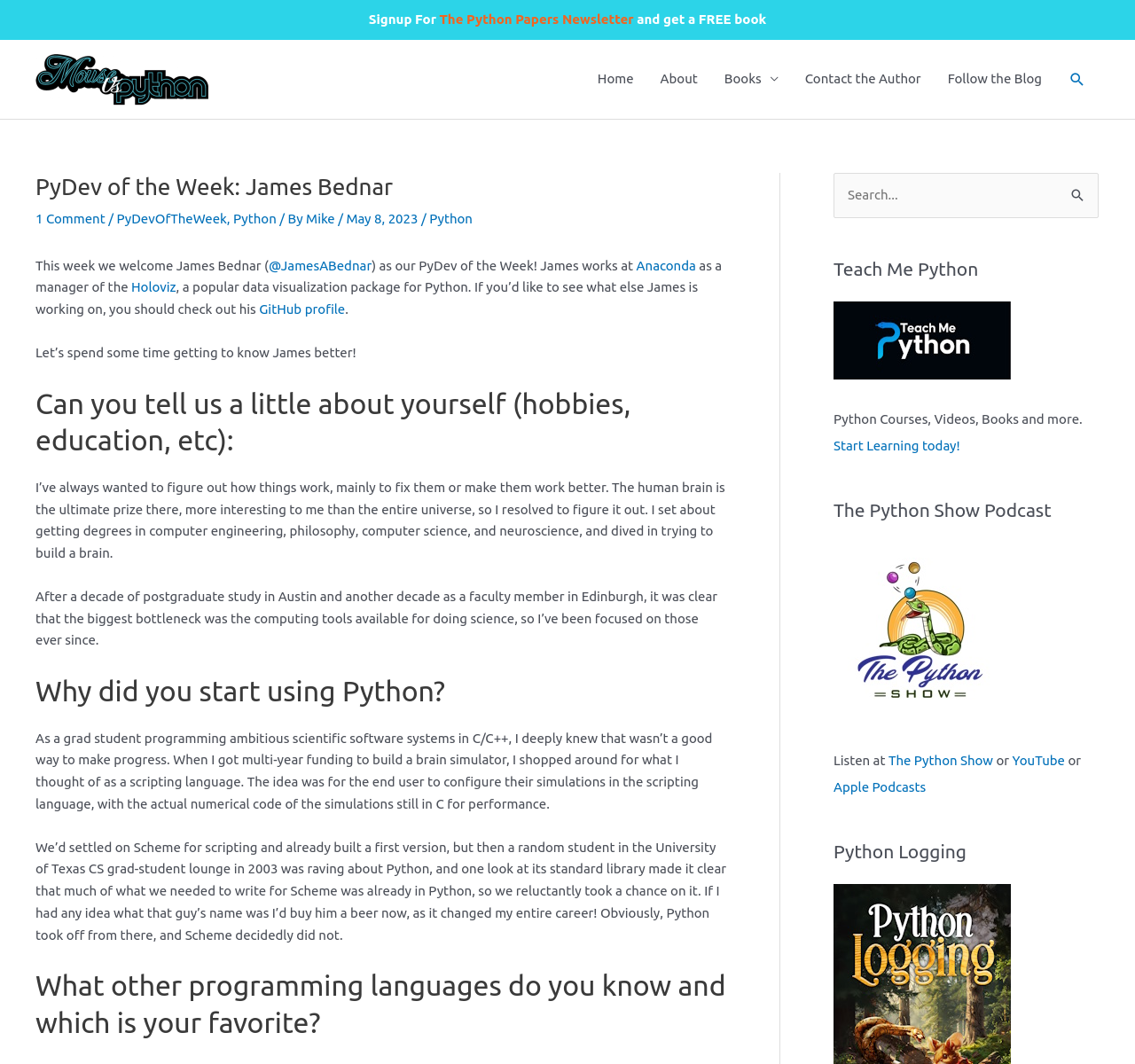Using the webpage screenshot and the element description GitHub profile, determine the bounding box coordinates. Specify the coordinates in the format (top-left x, top-left y, bottom-right x, bottom-right y) with values ranging from 0 to 1.

[0.228, 0.283, 0.304, 0.298]